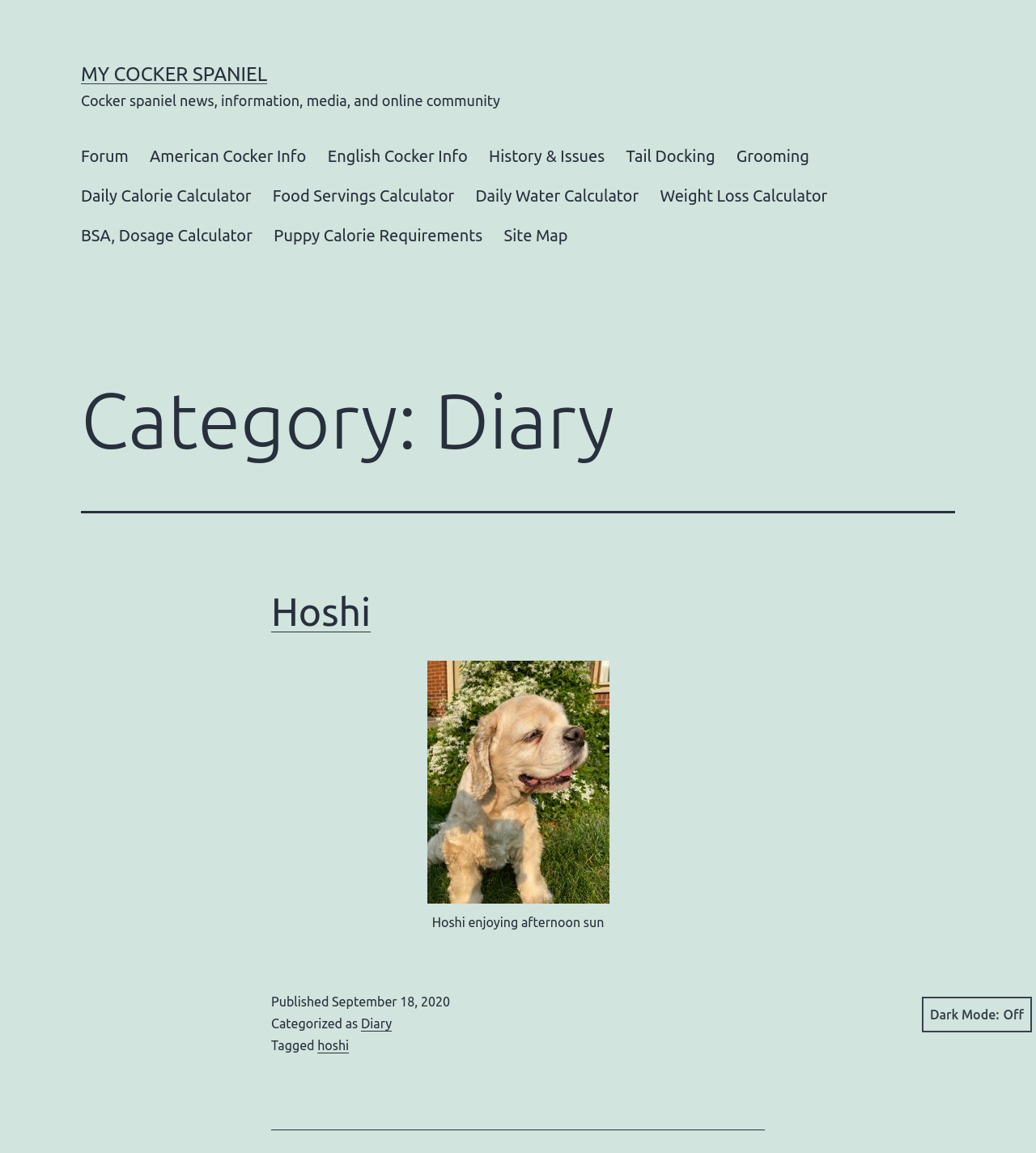Using the webpage screenshot and the element description parent_node: Hoshi enjoying afternoon sun, determine the bounding box coordinates. Specify the coordinates in the format (top-left x, top-left y, bottom-right x, bottom-right y) with values ranging from 0 to 1.

[0.412, 0.671, 0.588, 0.684]